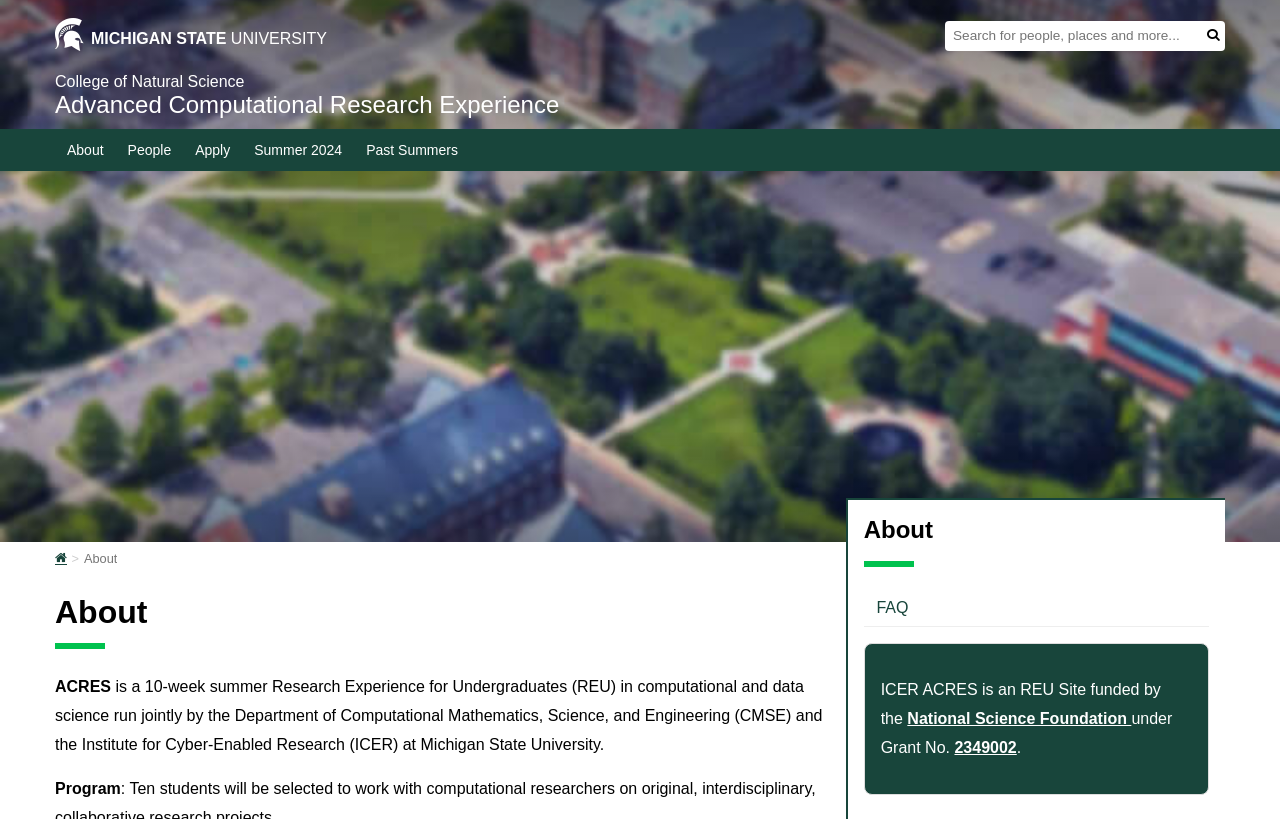Respond to the following question using a concise word or phrase: 
What is the grant number of the National Science Foundation?

2349002